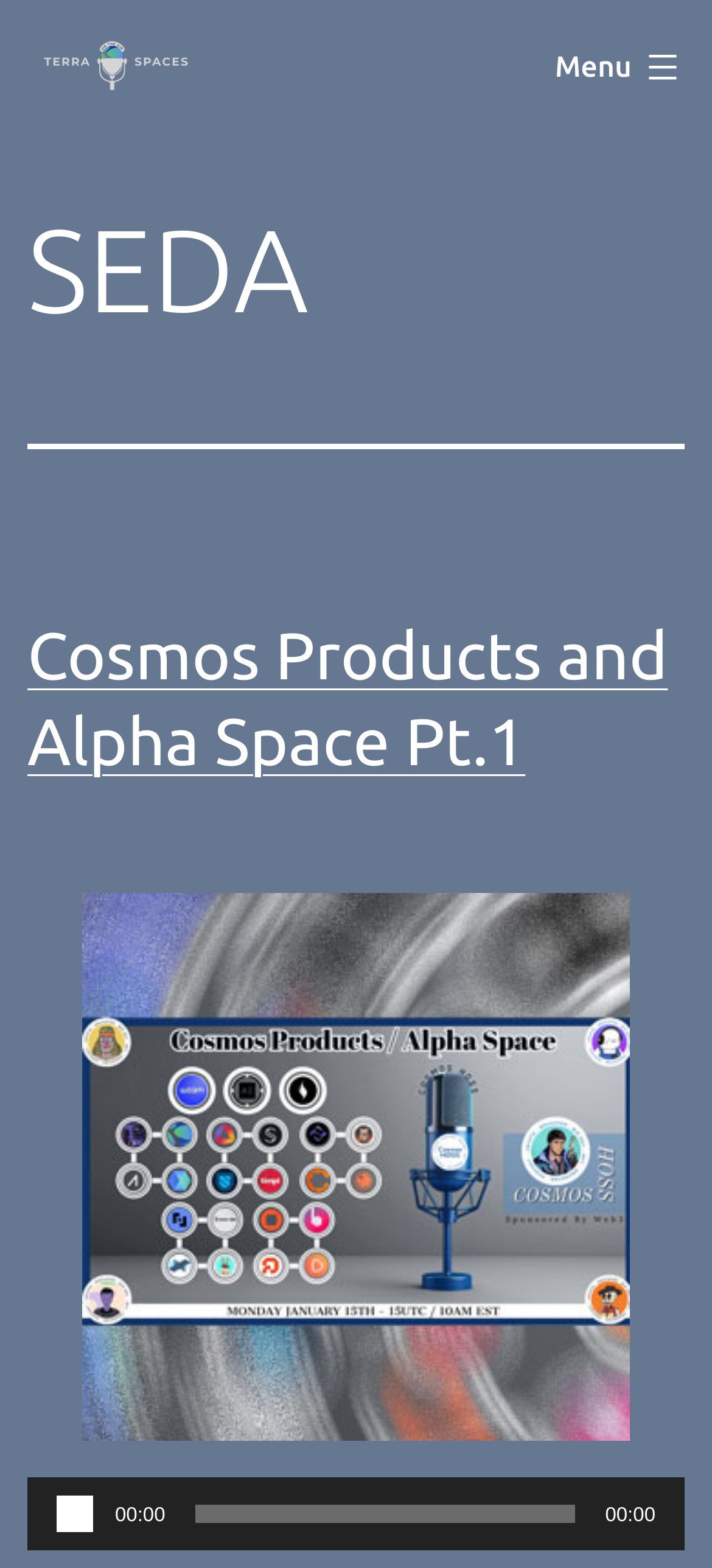Please mark the bounding box coordinates of the area that should be clicked to carry out the instruction: "Open the menu".

[0.741, 0.017, 1.0, 0.069]